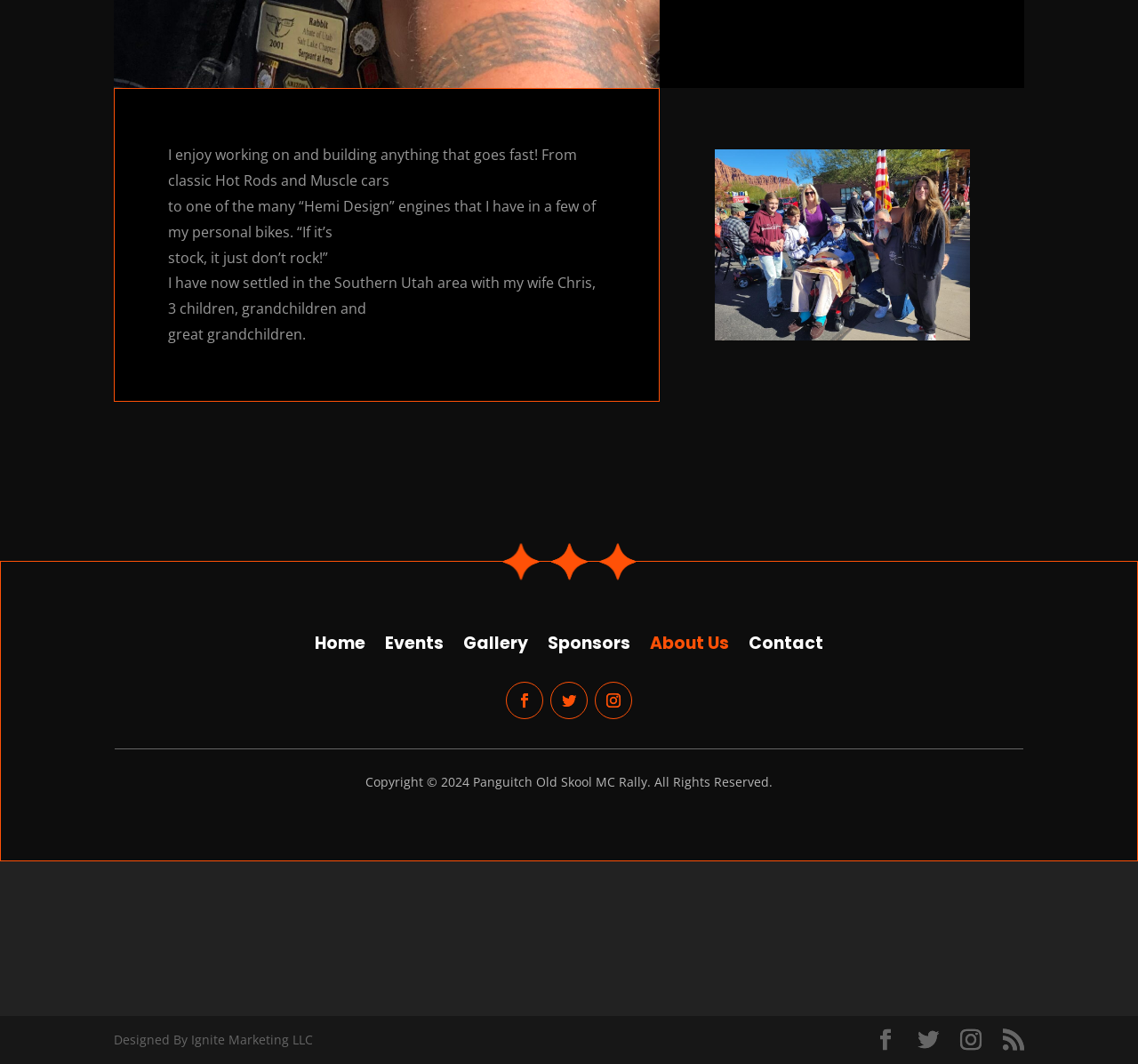Determine the bounding box coordinates of the clickable region to execute the instruction: "click Home". The coordinates should be four float numbers between 0 and 1, denoted as [left, top, right, bottom].

[0.277, 0.592, 0.321, 0.61]